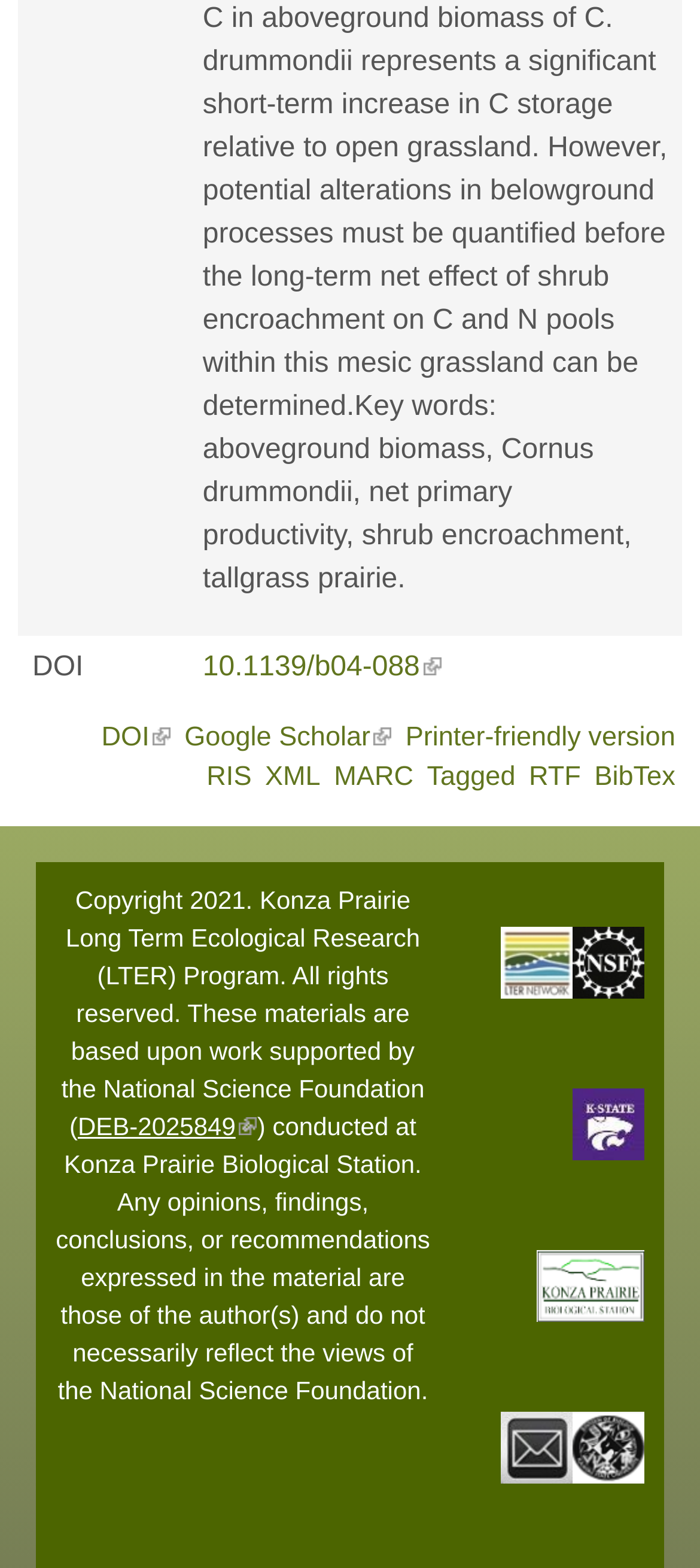Please identify the coordinates of the bounding box for the clickable region that will accomplish this instruction: "Click the DOI link".

[0.29, 0.415, 0.631, 0.435]